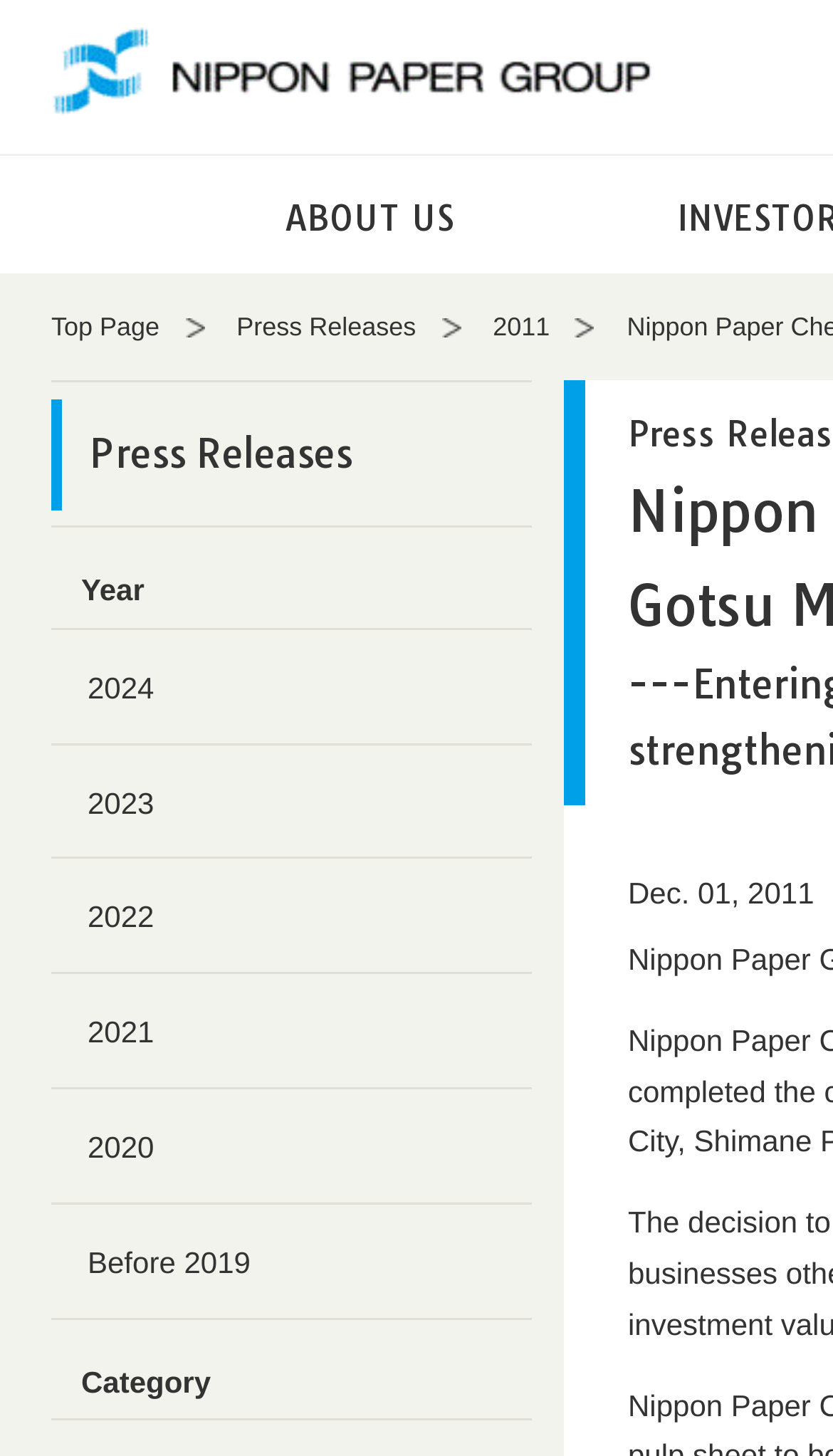What is the purpose of the links at the top?
Provide a detailed answer to the question, using the image to inform your response.

The links at the top, such as 'Go to the common menu for this website', 'Go to main content', and 'Go to footer information', are for navigation purposes, allowing users to quickly access different parts of the website.